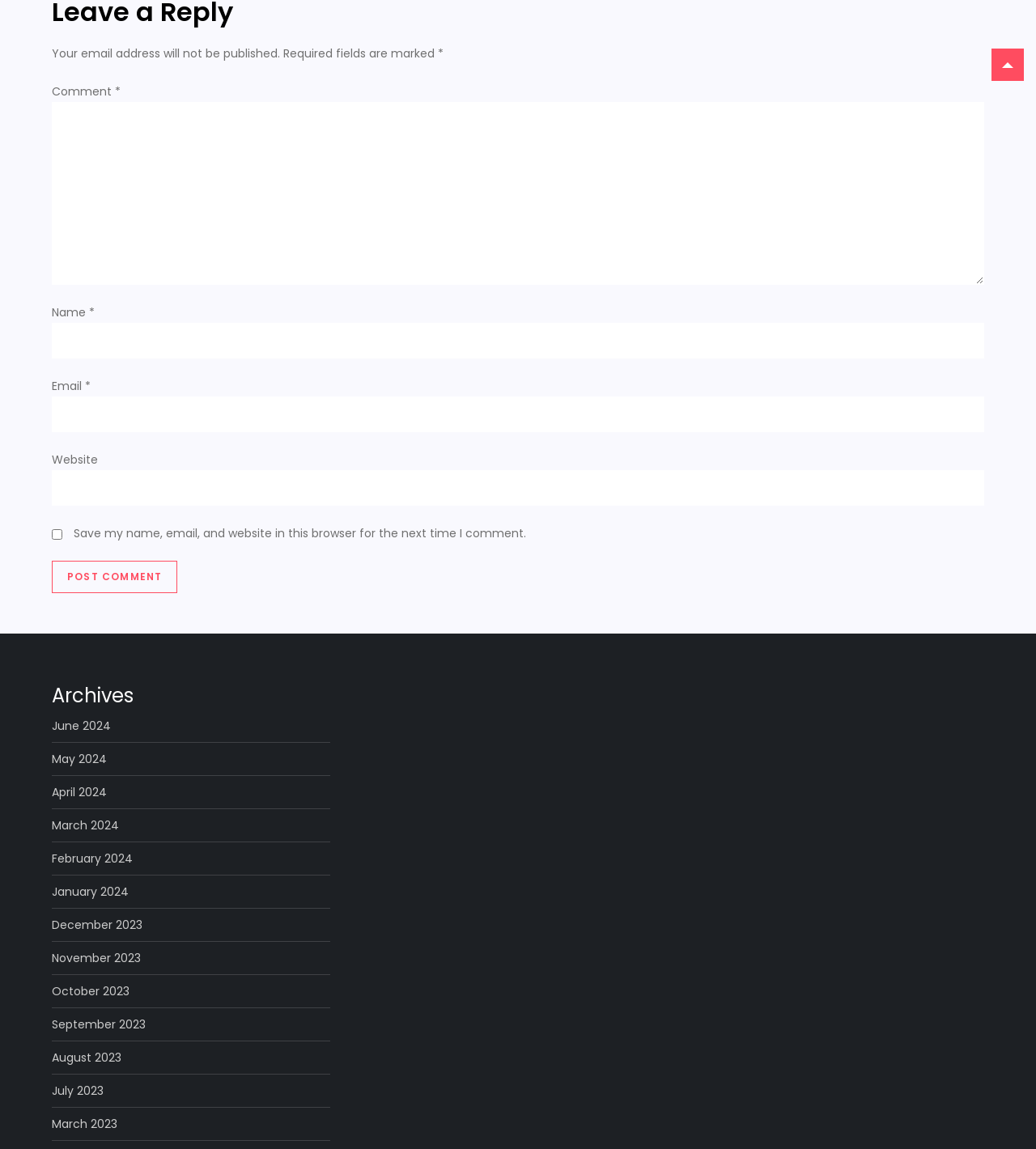Please find the bounding box for the UI component described as follows: "name="submit" value="Post Comment"".

[0.05, 0.488, 0.171, 0.516]